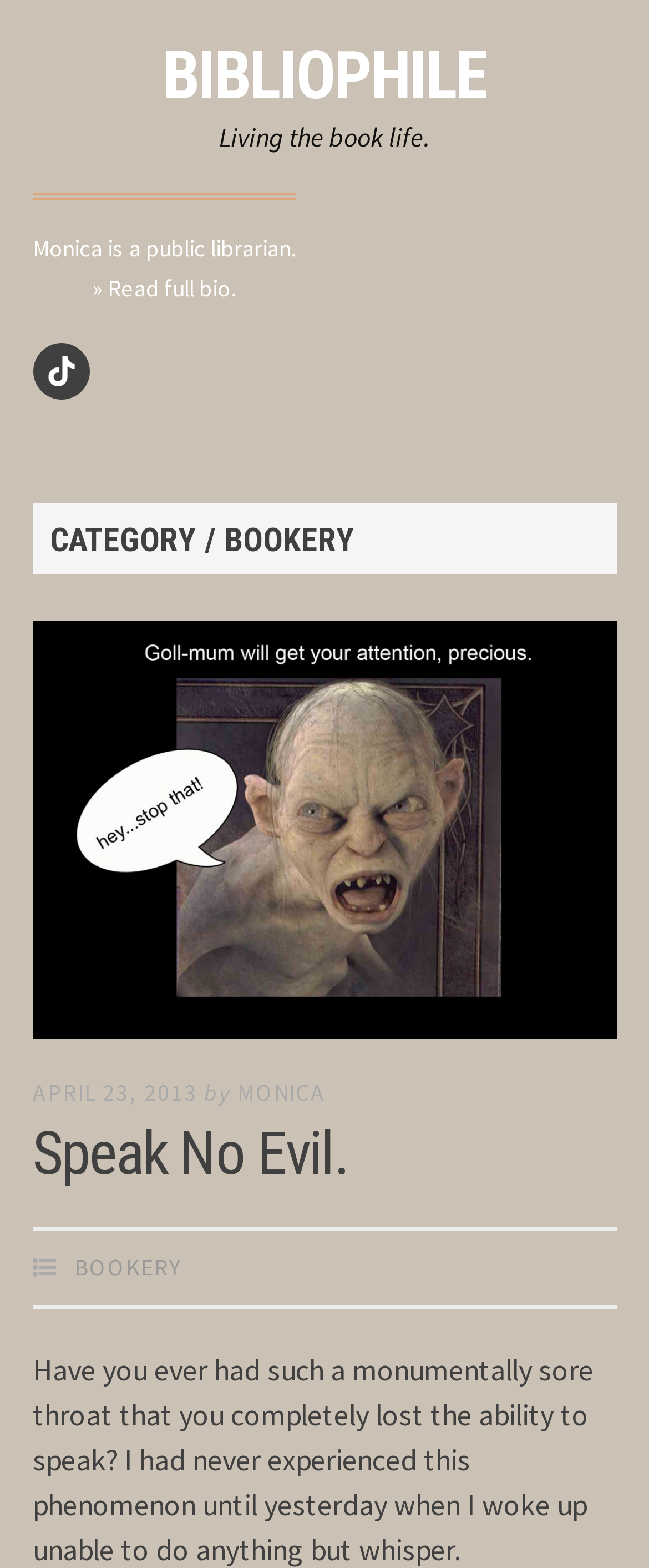Using the element description: "Bookery", determine the bounding box coordinates. The coordinates should be in the format [left, top, right, bottom], with values between 0 and 1.

[0.114, 0.799, 0.281, 0.818]